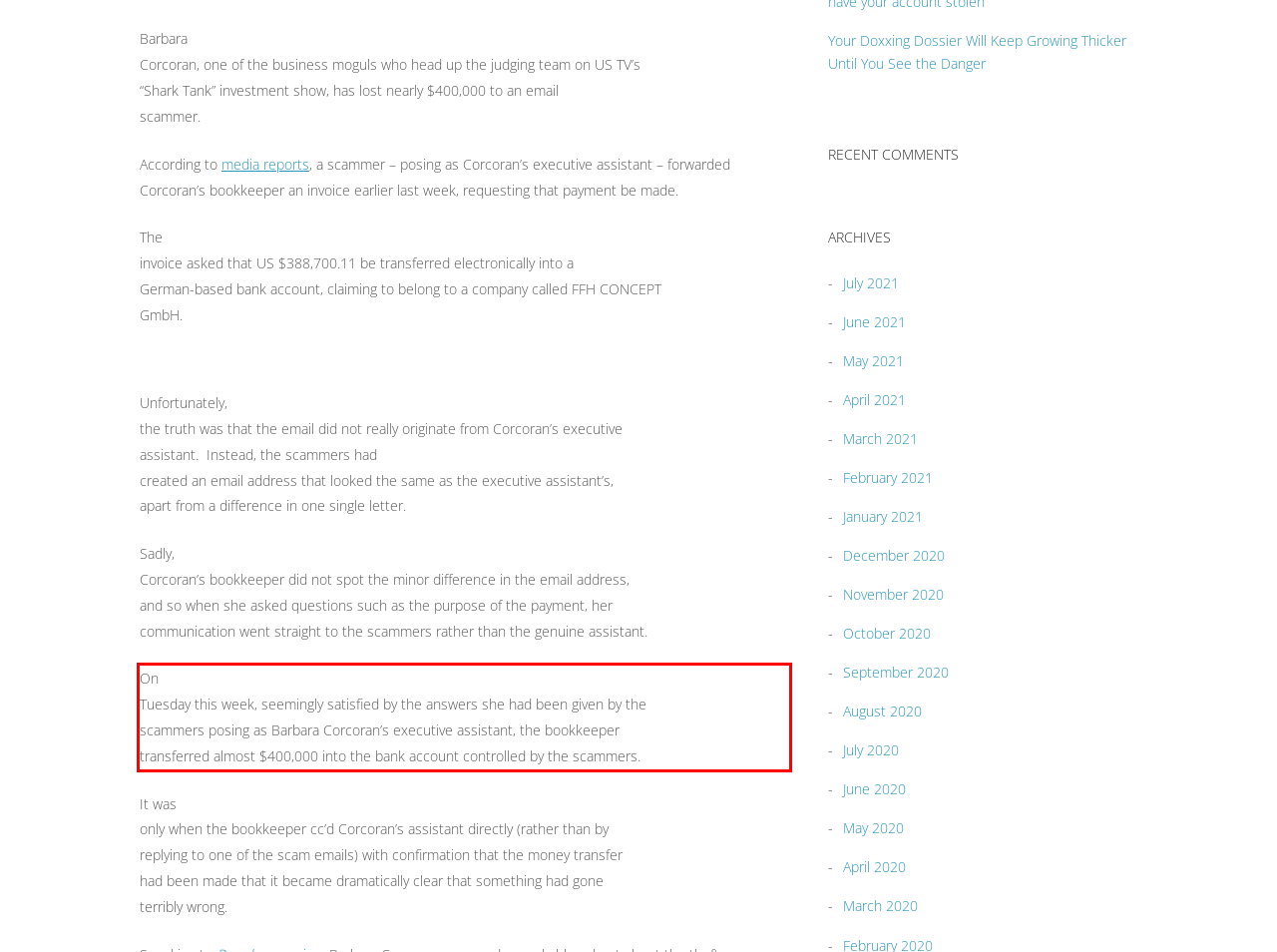Analyze the screenshot of the webpage and extract the text from the UI element that is inside the red bounding box.

On Tuesday this week, seemingly satisfied by the answers she had been given by the scammers posing as Barbara Corcoran’s executive assistant, the bookkeeper transferred almost $400,000 into the bank account controlled by the scammers.